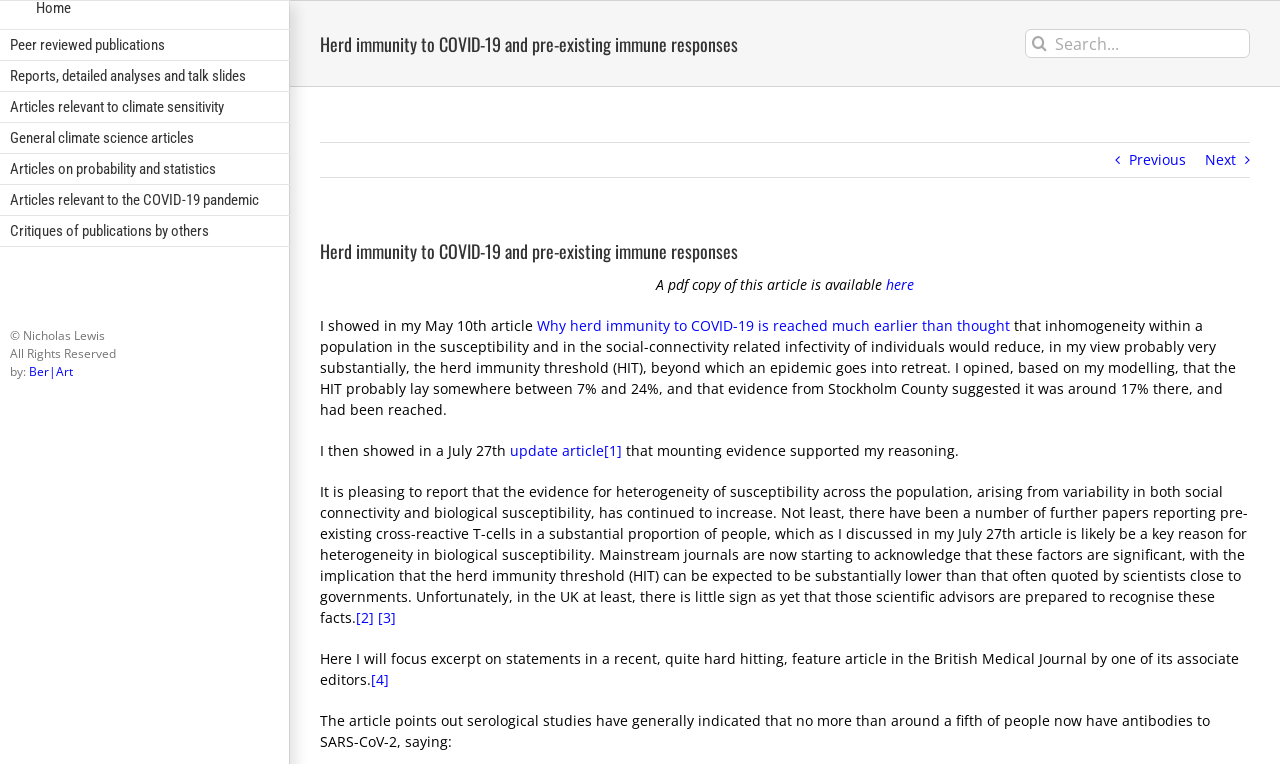Can you give a comprehensive explanation to the question given the content of the image?
What is the topic of the article?

The topic of the article is found in the heading element with the text 'Herd immunity to COVID-19 and pre-existing immune responses' at coordinates [0.25, 0.04, 0.577, 0.074].